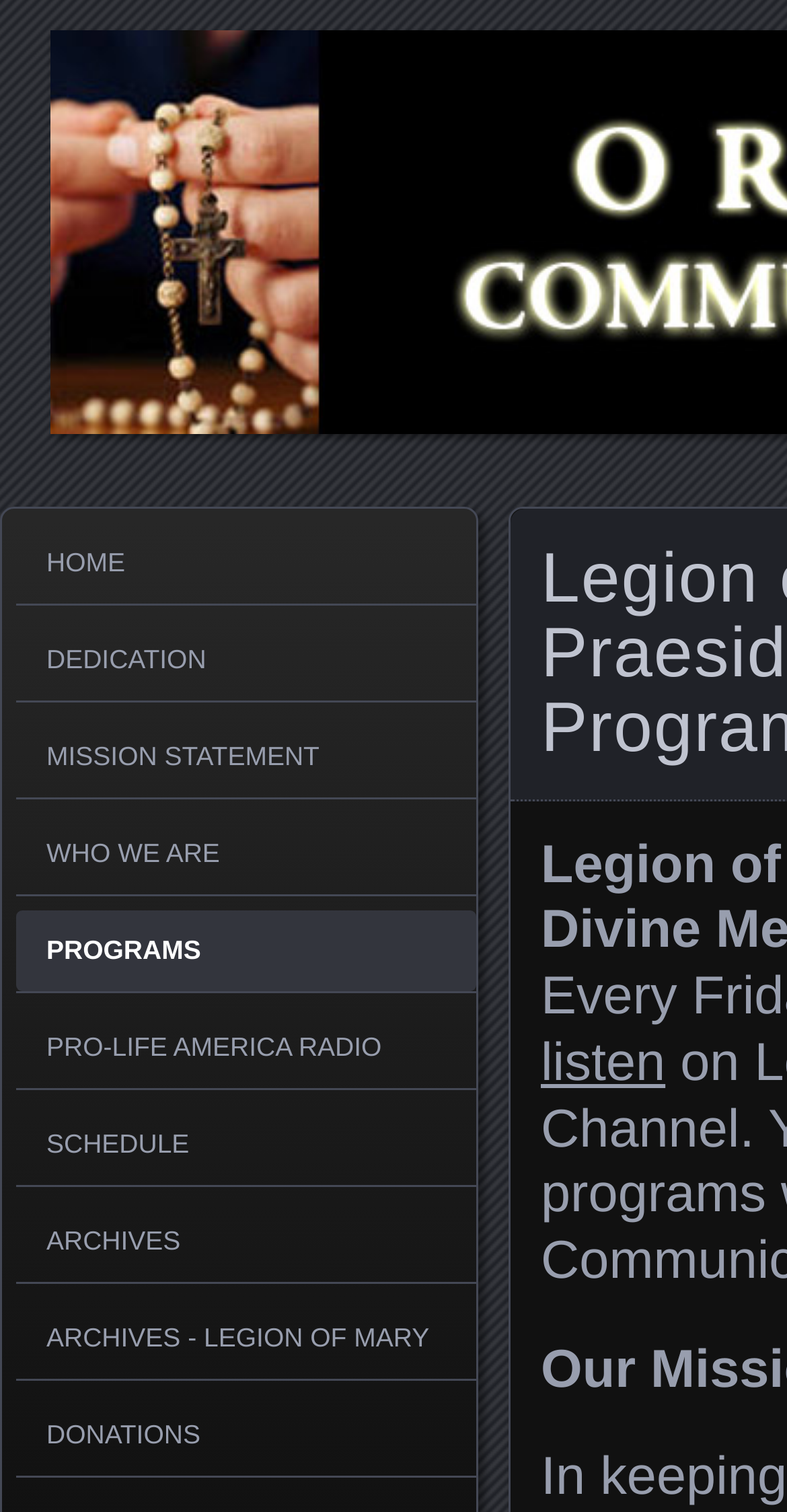Pinpoint the bounding box coordinates of the clickable area needed to execute the instruction: "listen to pro-life america radio". The coordinates should be specified as four float numbers between 0 and 1, i.e., [left, top, right, bottom].

[0.021, 0.666, 0.605, 0.72]